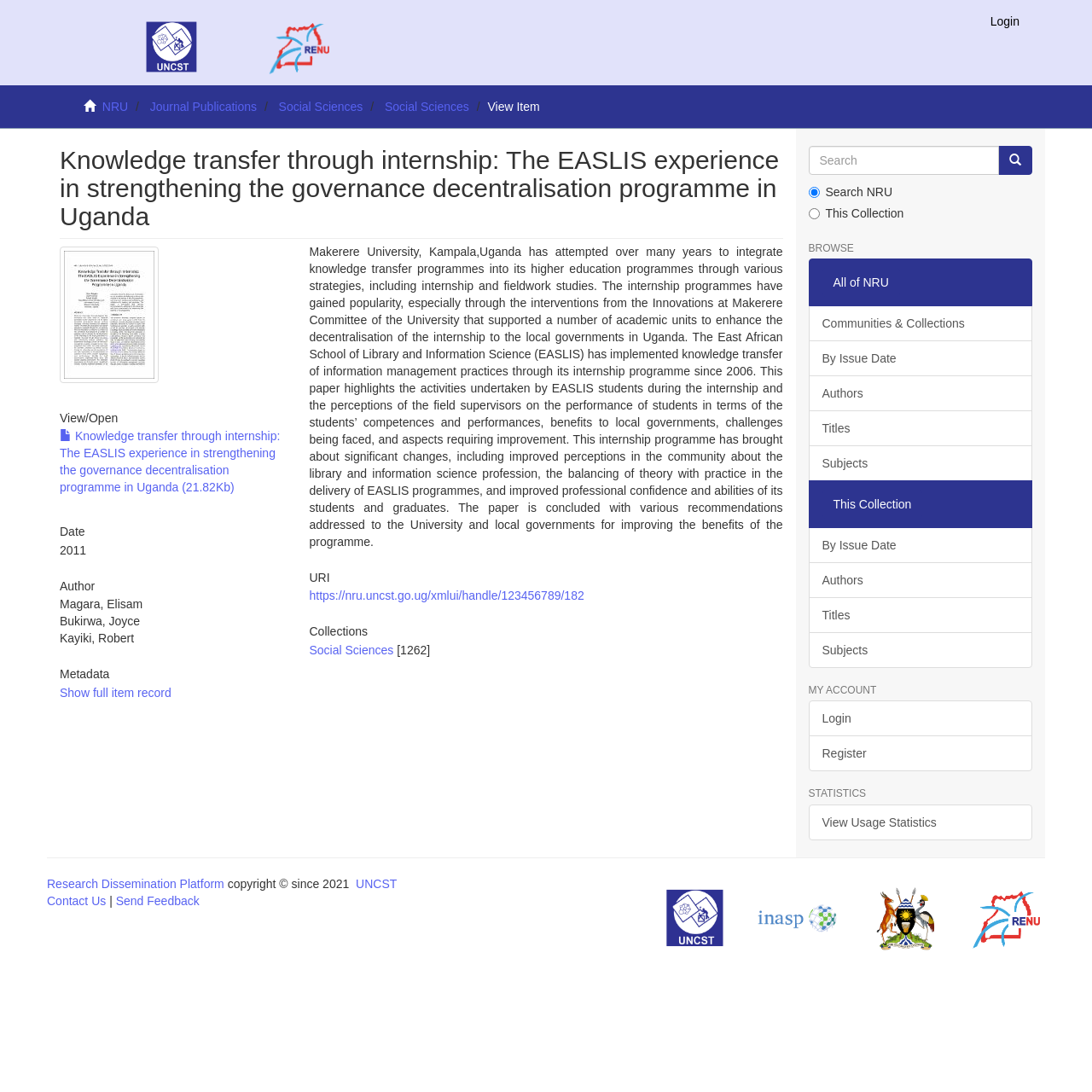What is the title of the paper?
Answer the question in a detailed and comprehensive manner.

The title of the paper can be found in the heading element with the text 'Knowledge transfer through internship: The EASLIS experience in strengthening the governance decentralisation programme in Uganda'.